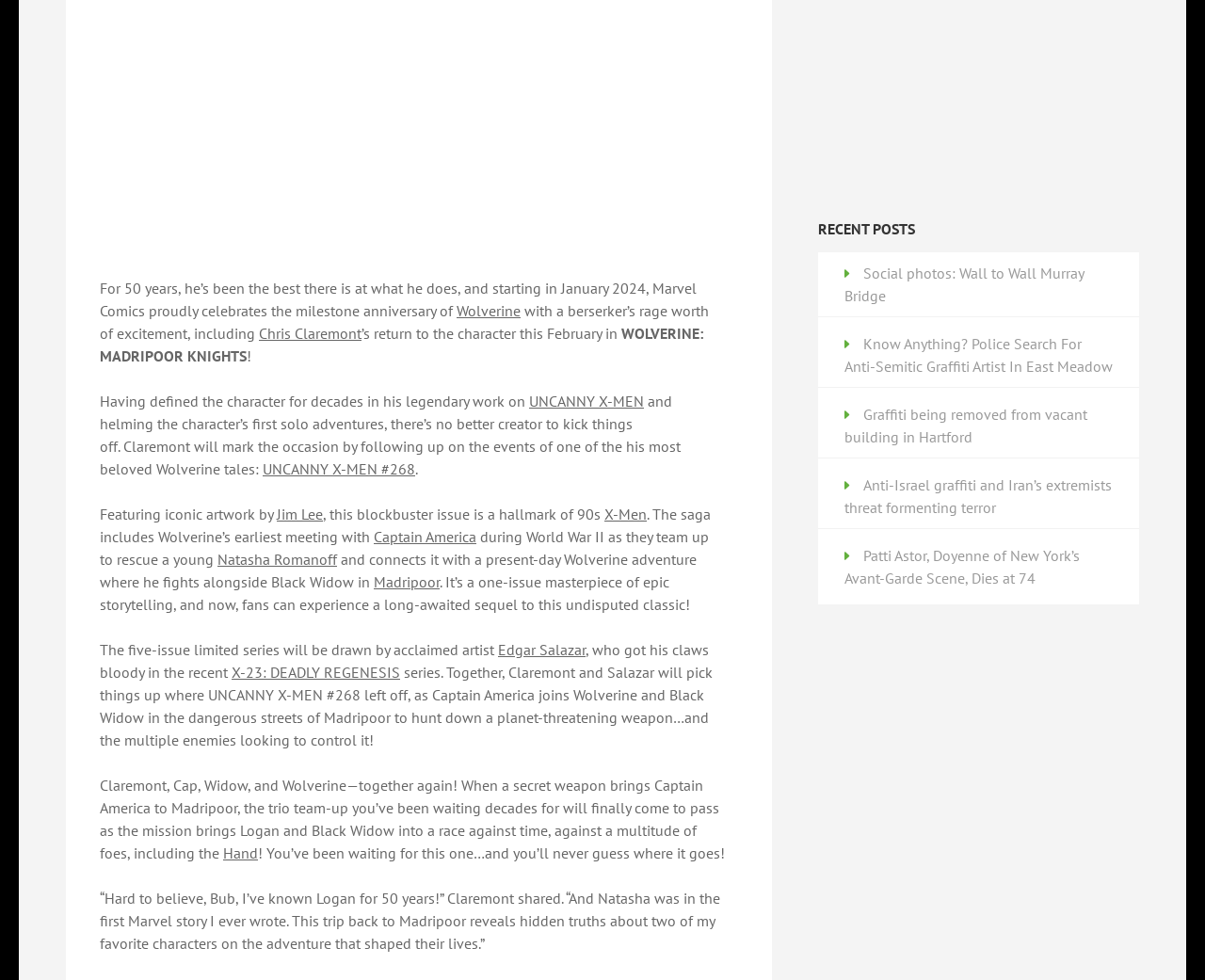Answer the following query with a single word or phrase:
What is the name of the limited series drawn by Edgar Salazar?

WOLVERINE: MADRIPOOR KNIGHTS